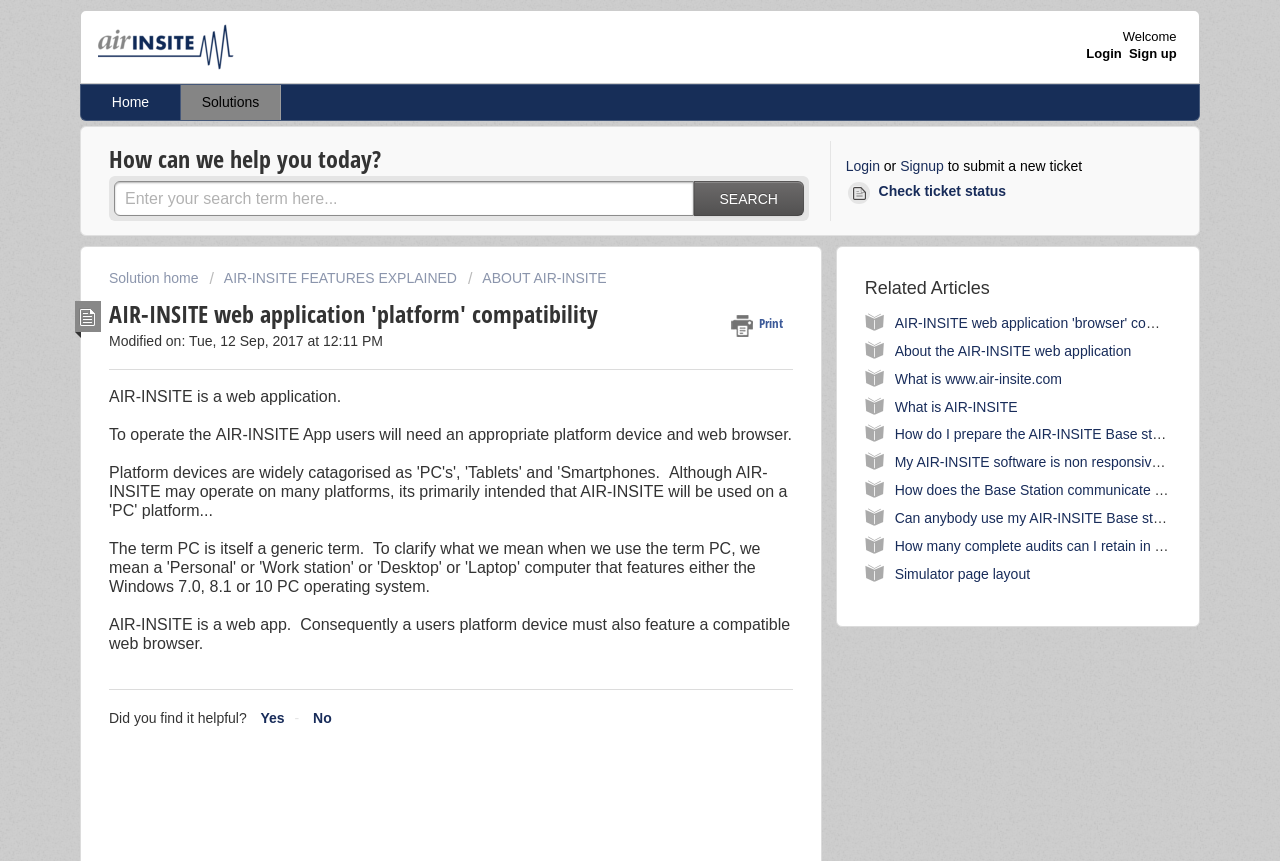Please specify the bounding box coordinates for the clickable region that will help you carry out the instruction: "Click About Foundation".

None